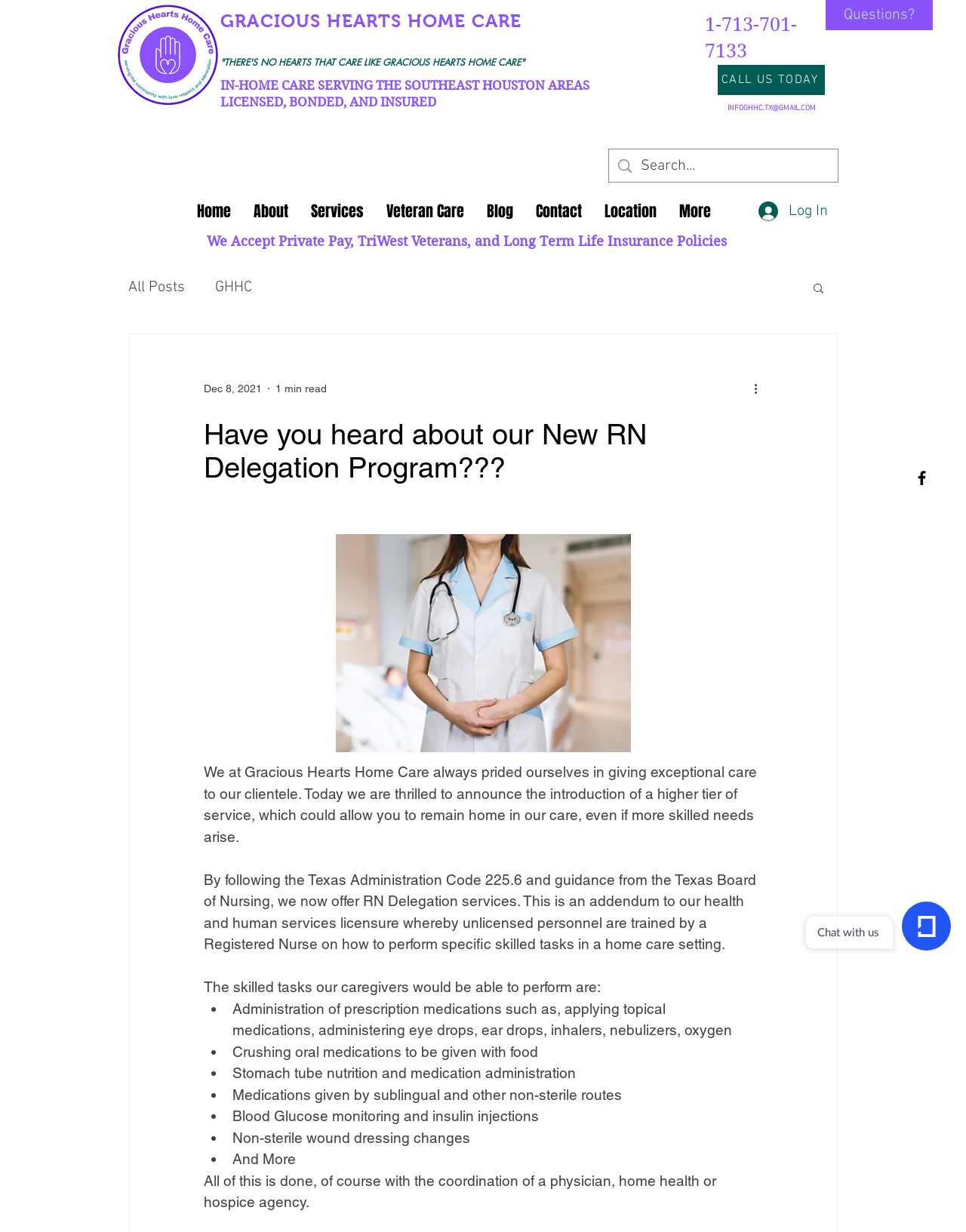Reply to the question with a brief word or phrase: What is the purpose of the RN Delegation Program?

To allow clients to remain home with skilled needs